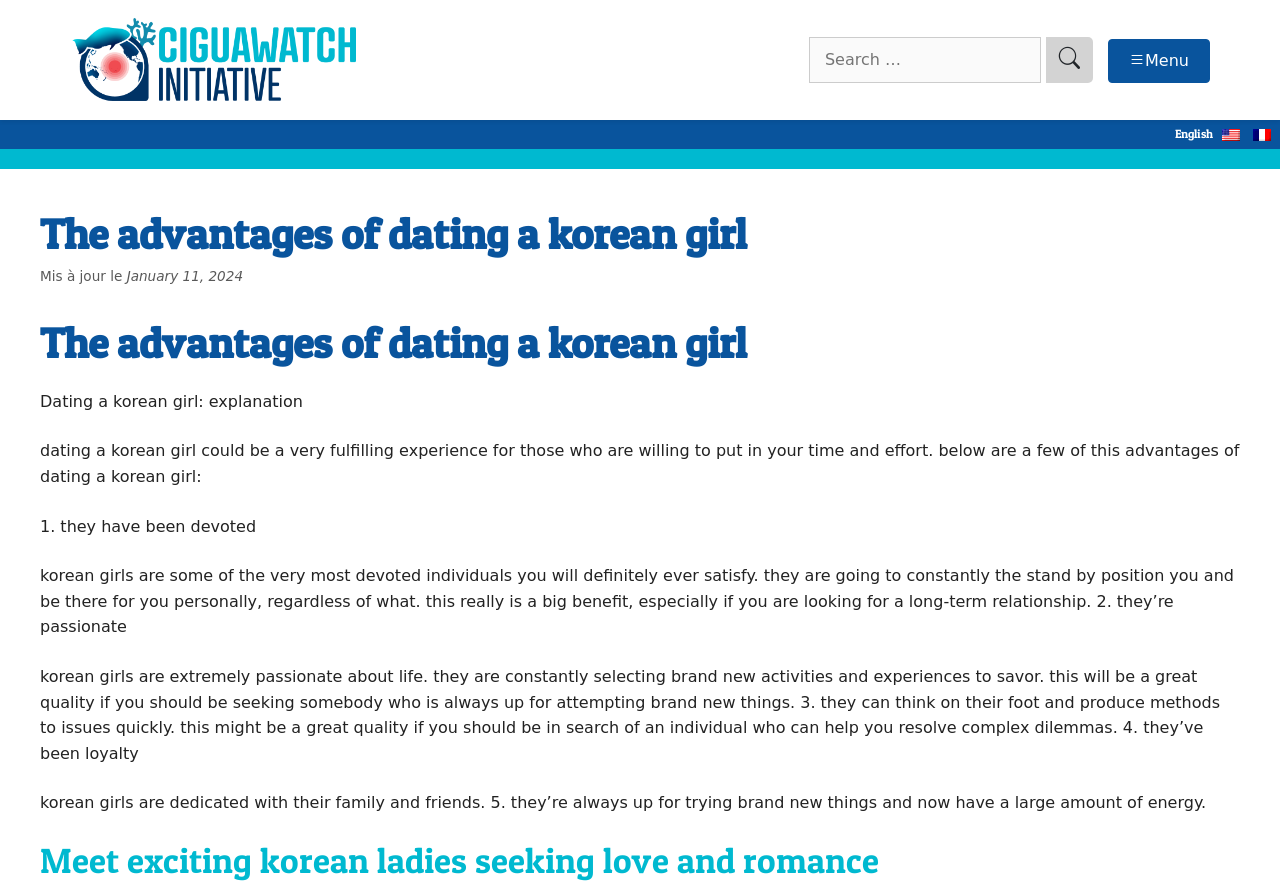Respond to the question below with a single word or phrase:
What is the topic of the article?

Dating a Korean girl